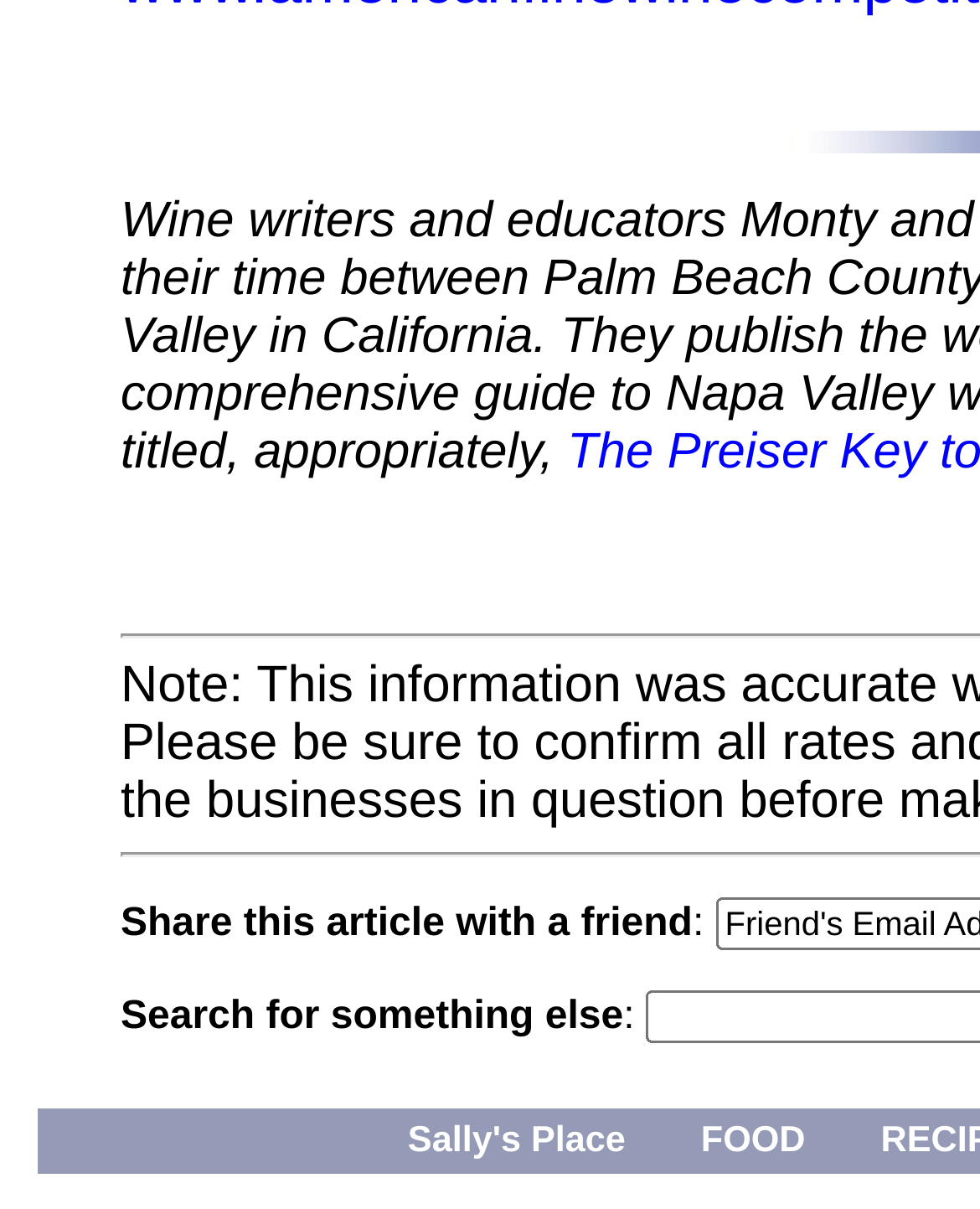Provide the bounding box coordinates of the UI element this sentence describes: "Sally's Place".

[0.378, 0.917, 0.677, 0.971]